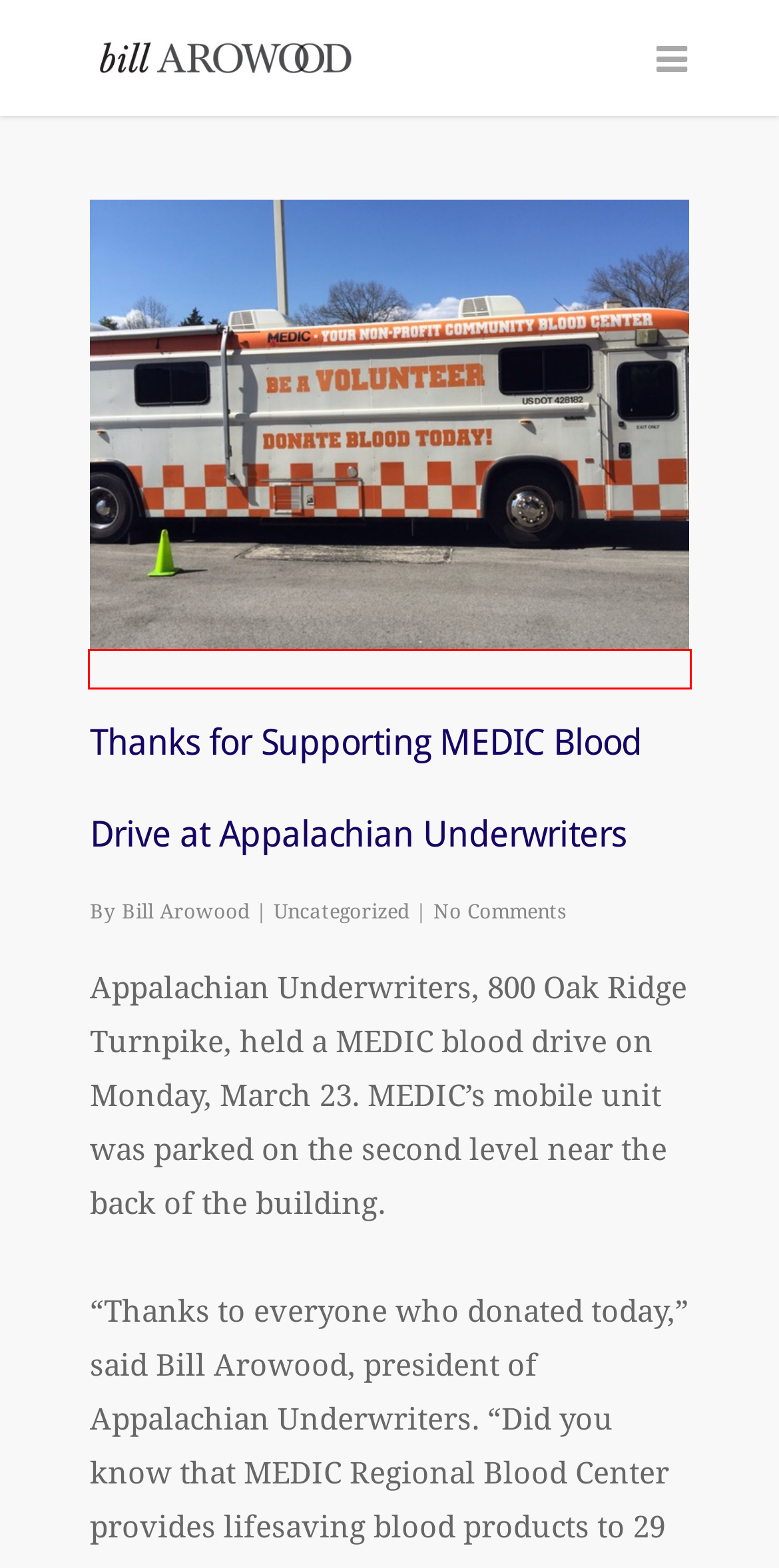Analyze the screenshot of a webpage that features a red rectangle bounding box. Pick the webpage description that best matches the new webpage you would see after clicking on the element within the red bounding box. Here are the candidates:
A. Boys and Girls Club Drive - Bill Arowood
B. March 2014 - Bill Arowood
C. Bill Arowood Archives - Bill Arowood
D. Bill Arowood, Author at Bill Arowood
E. March 2015 - Bill Arowood
F. Bill Arowood - Insurance Services and Information | Appalachian Underwriters
G. Thanks for Supporting MEDIC Blood Drive at Appalachian Underwriters - Bill Arowood
H. INVO PEO Cares: Community Outreach School Supplies Drive - Bill Arowood

G